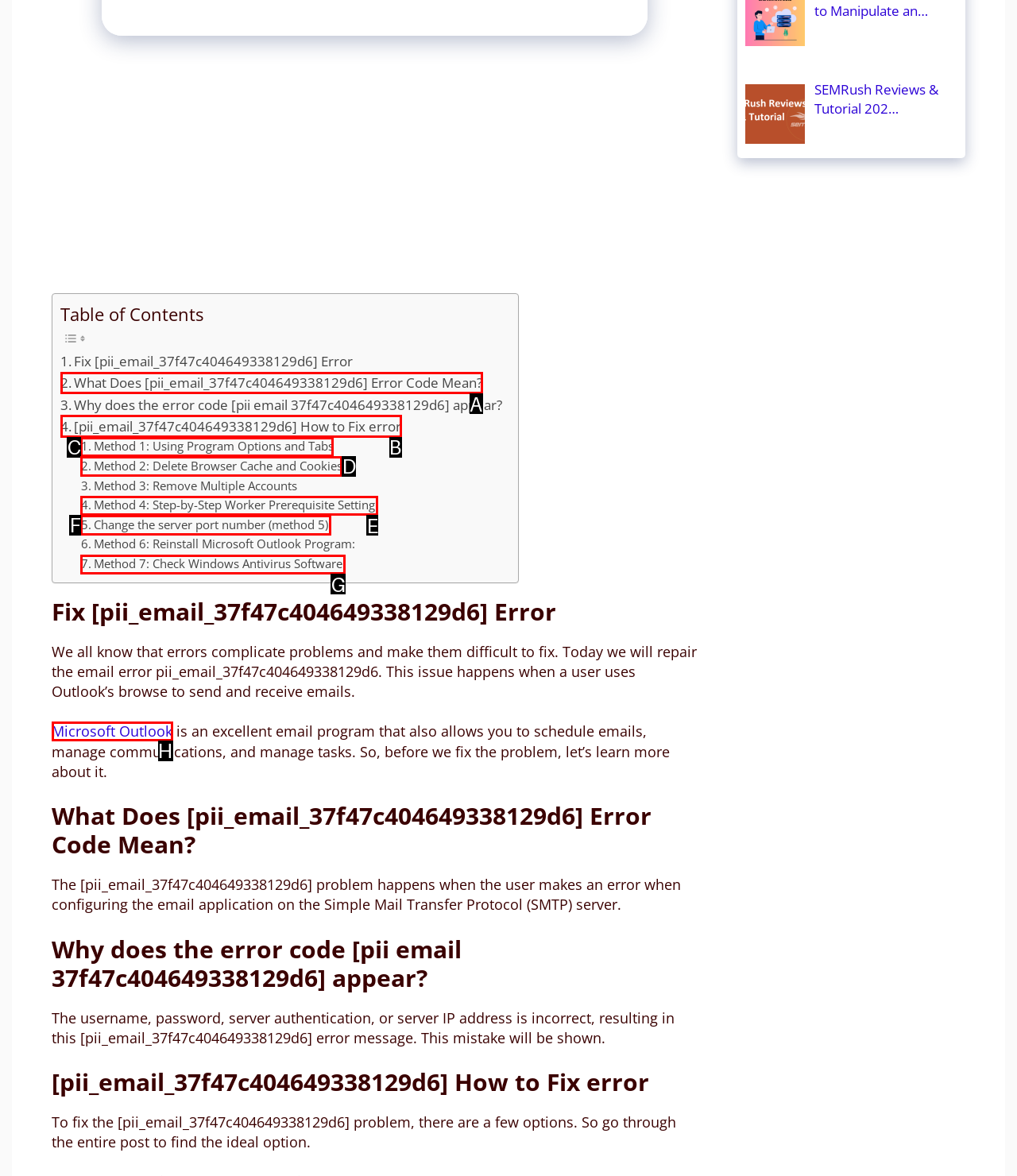Find the HTML element that corresponds to the description: Microsoft Outlook. Indicate your selection by the letter of the appropriate option.

H